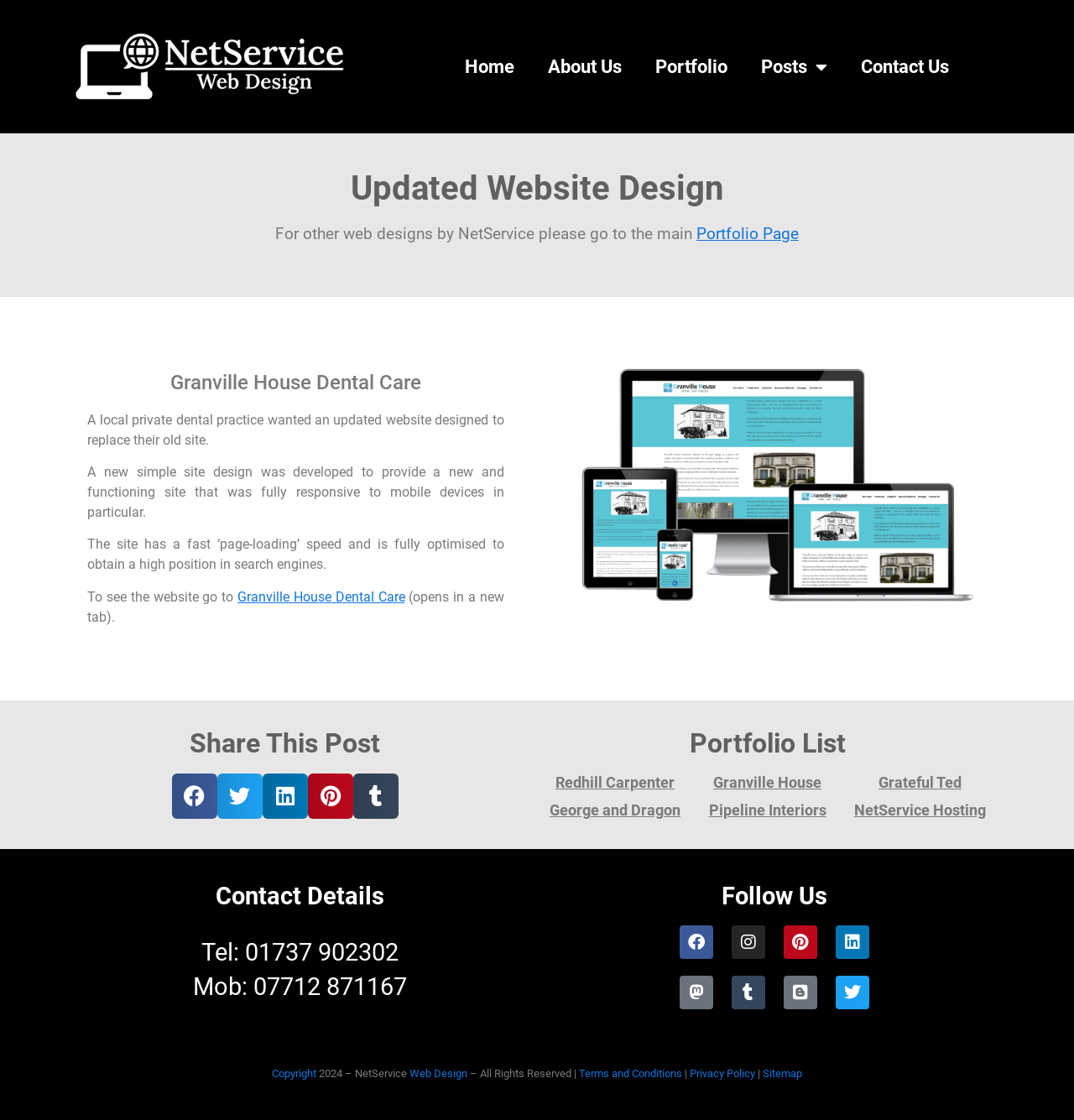Pinpoint the bounding box coordinates for the area that should be clicked to perform the following instruction: "Contact NetService via phone".

[0.188, 0.837, 0.371, 0.863]